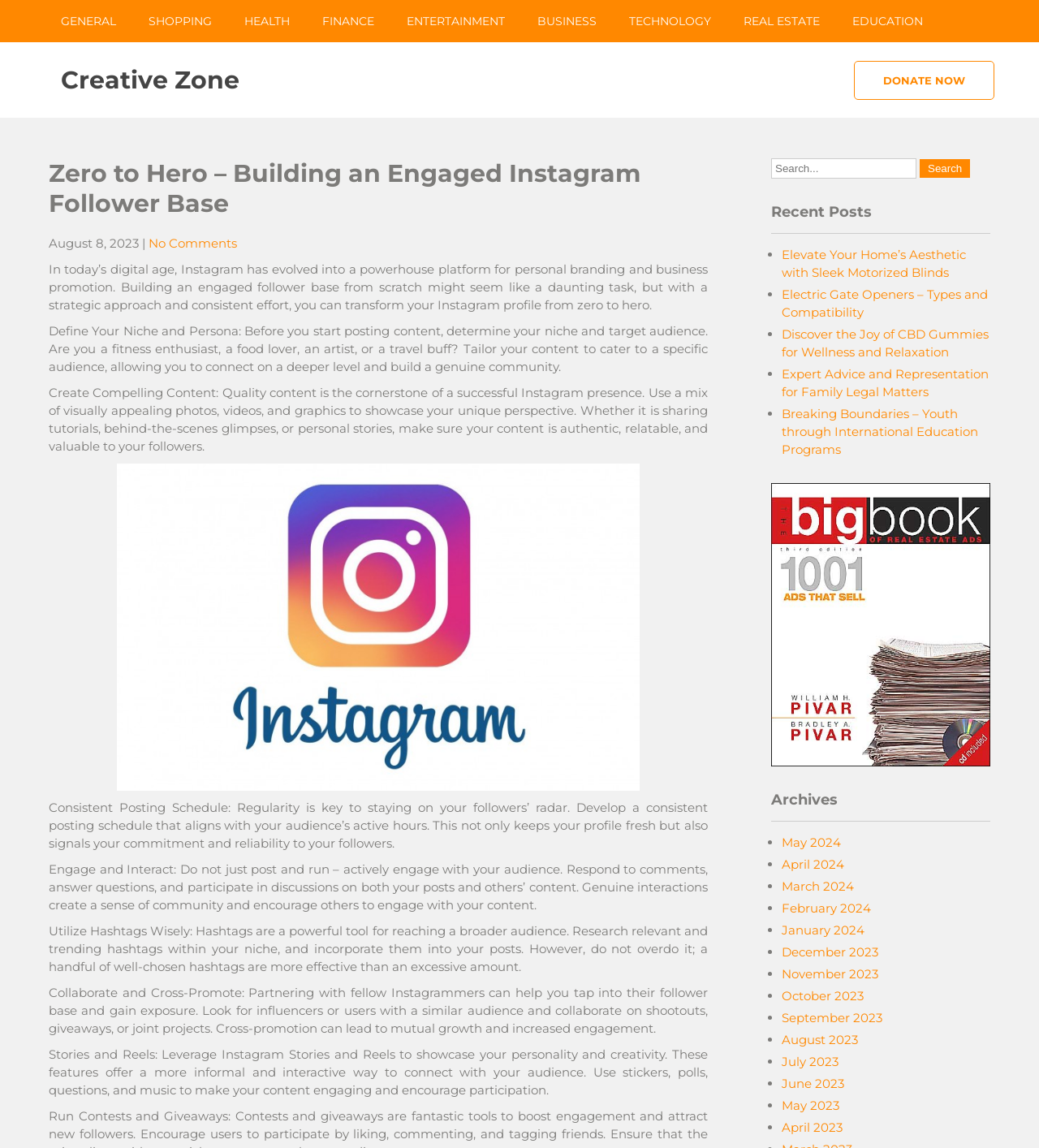Provide a thorough description of the webpage you see.

This webpage is about building an engaged Instagram follower base from scratch. At the top, there are nine links to different categories, including GENERAL, SHOPPING, HEALTH, FINANCE, ENTERTAINMENT, BUSINESS, TECHNOLOGY, REAL ESTATE, and EDUCATION. Below these links, there is a heading that reads "Creative Zone" with a link to the same title. 

To the right of the Creative Zone heading, there is a "DONATE NOW" link. Below this, there is a header section with a heading that reads "Zero to Hero – Building an Engaged Instagram Follower Base" followed by the date "August 8, 2023" and a link to "No Comments". 

The main content of the webpage is divided into five sections, each with a heading and a descriptive paragraph. The sections are: "Define Your Niche and Persona", "Create Compelling Content", "Consistent Posting Schedule", "Engage and Interact", and "Utilize Hashtags Wisely". There is also an image related to Instagram below the "Create Compelling Content" section. 

The remaining sections of the webpage are located to the right of the main content. There is a search bar with a "Search" button, followed by a "Recent Posts" section that lists five recent posts with links to each article. Below this, there is an "Archives" section that lists links to monthly archives from May 2024 to April 2023.